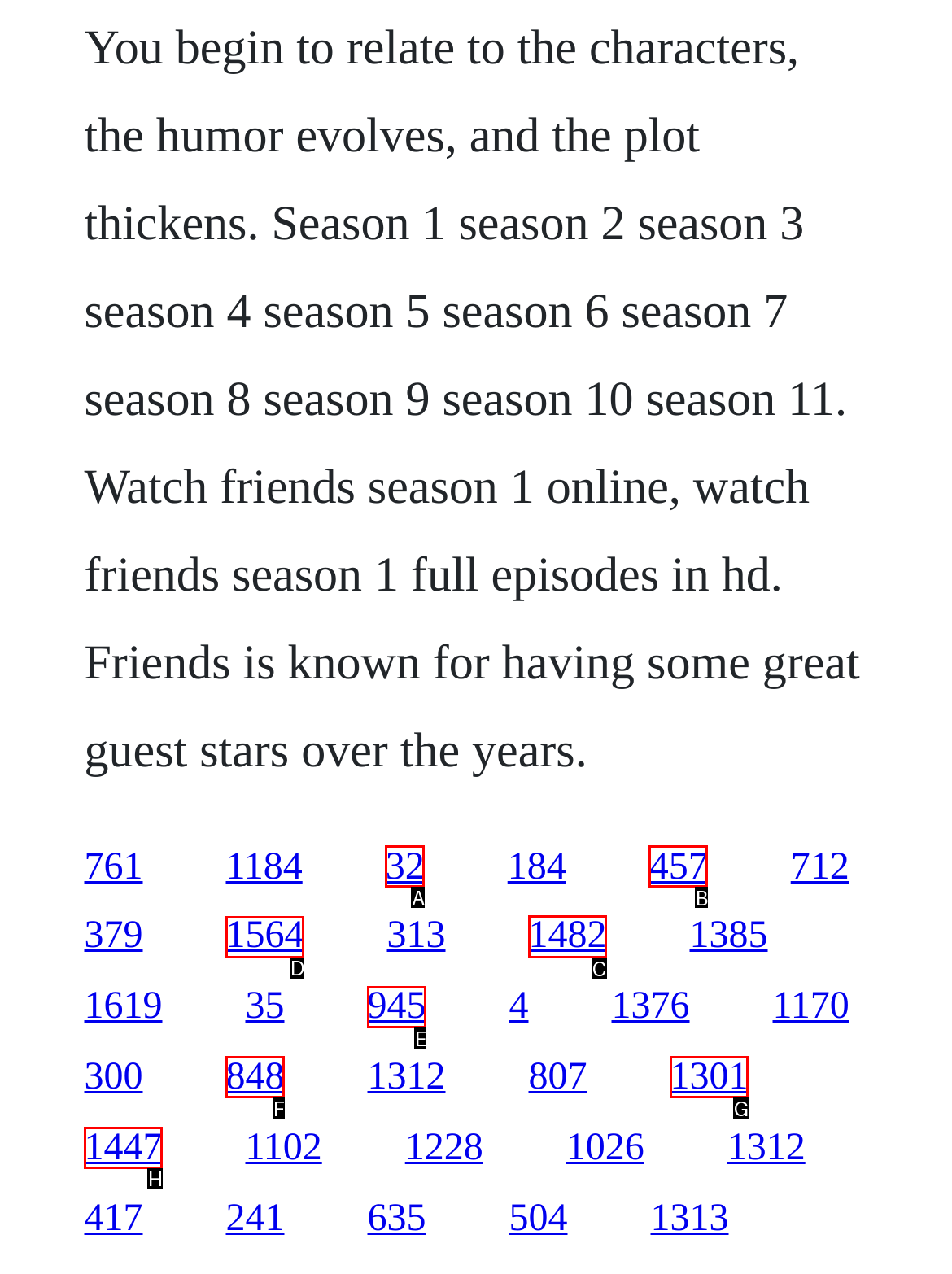Select the correct UI element to complete the task: Visit the page for Season 5
Please provide the letter of the chosen option.

C